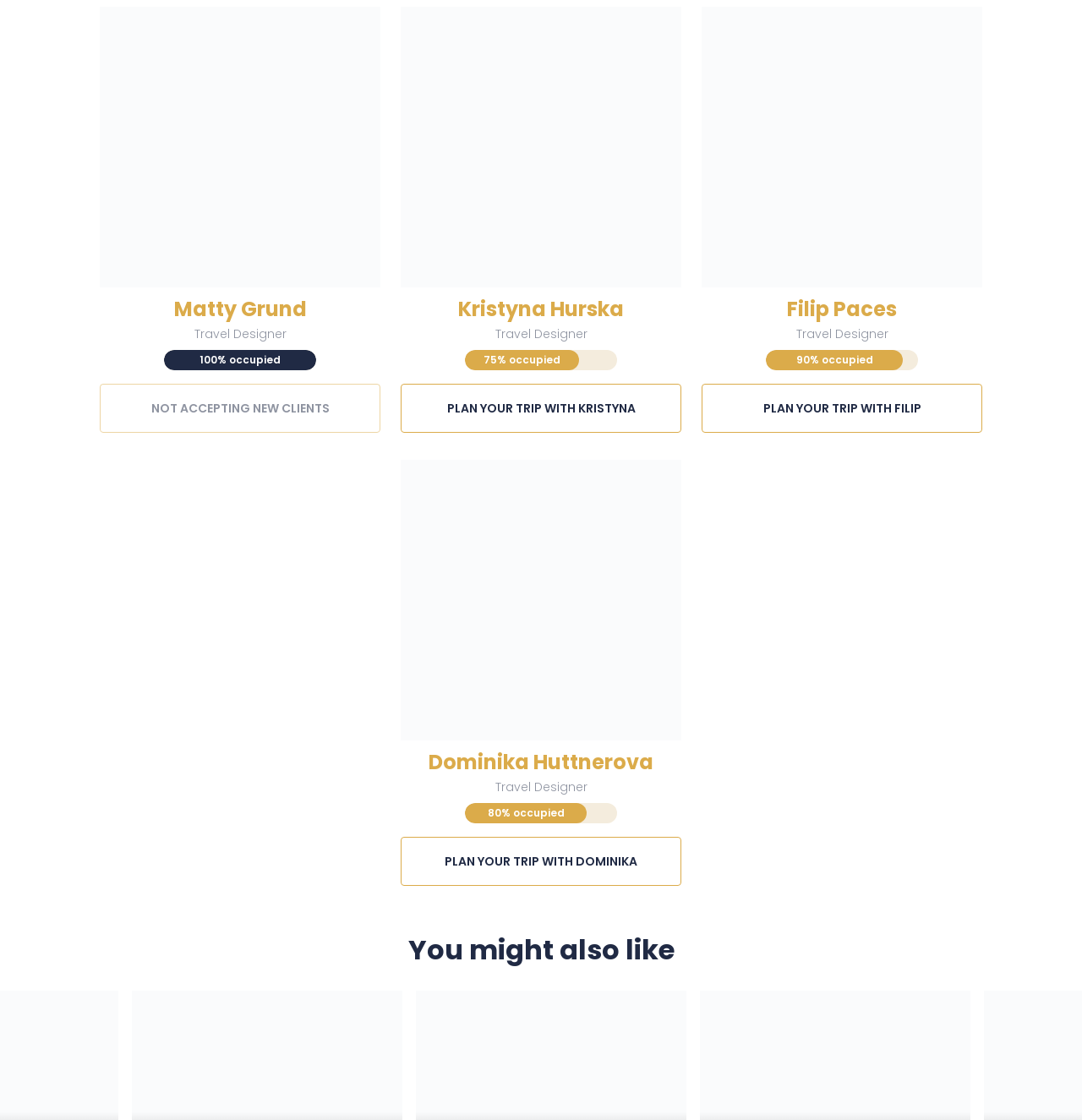What is the purpose of the links on this webpage? Using the information from the screenshot, answer with a single word or phrase.

To plan a trip